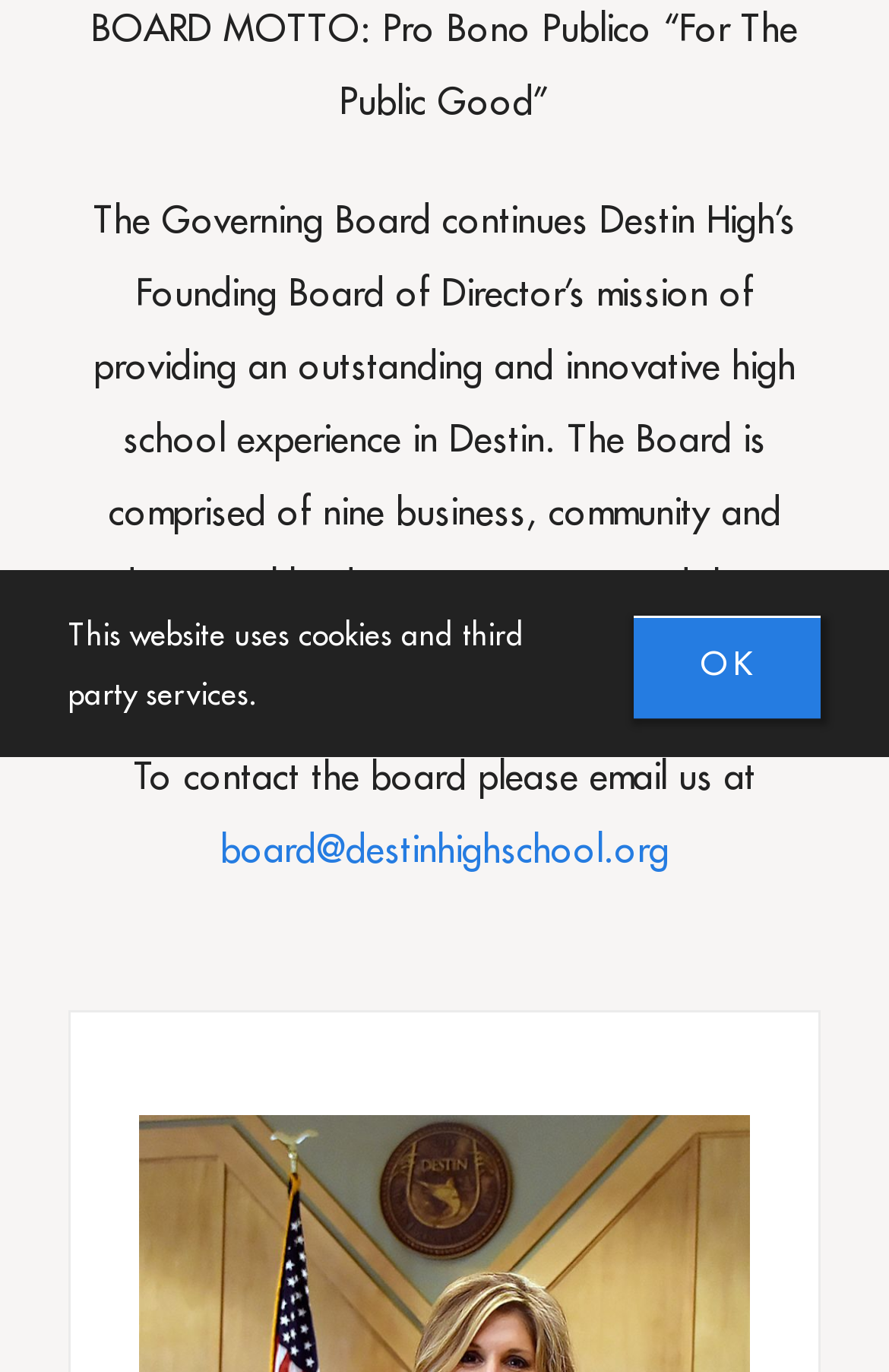Bounding box coordinates should be provided in the format (top-left x, top-left y, bottom-right x, bottom-right y) with all values between 0 and 1. Identify the bounding box for this UI element: SHARK BITES

[0.0, 0.448, 1.0, 0.556]